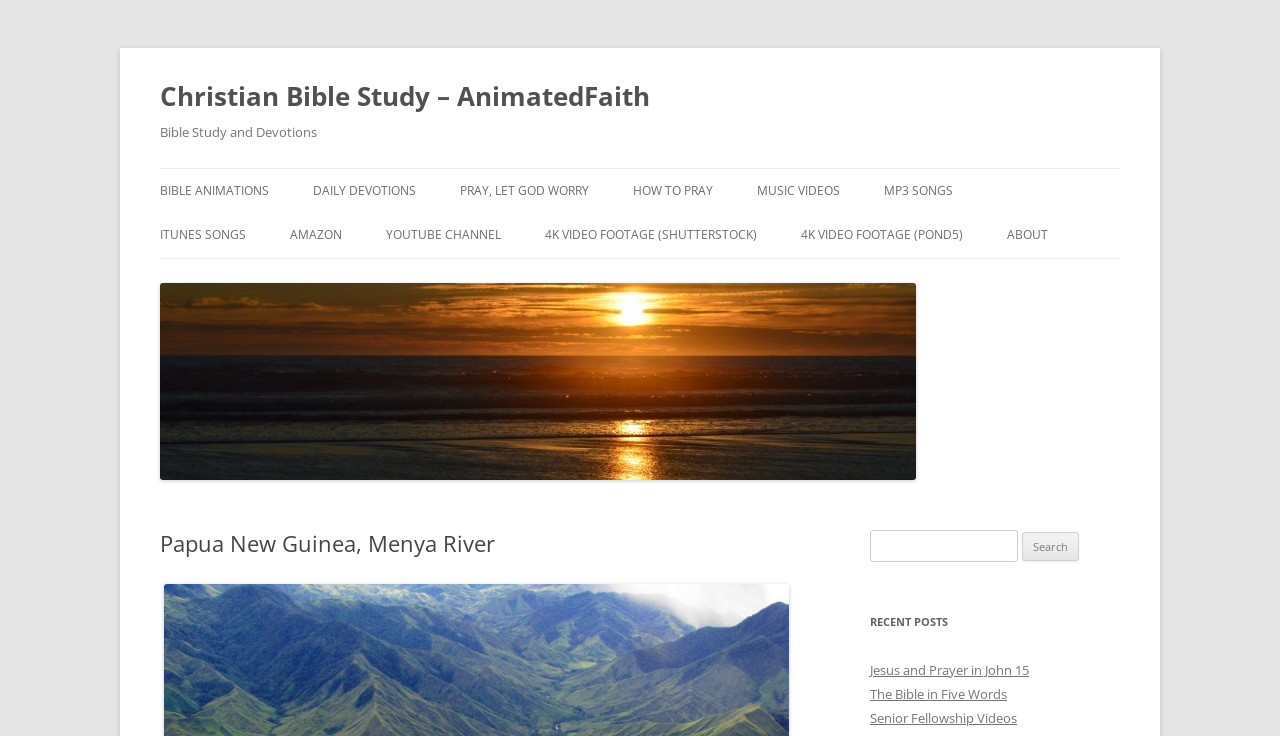Please identify the coordinates of the bounding box that should be clicked to fulfill this instruction: "View Trending Posts".

None